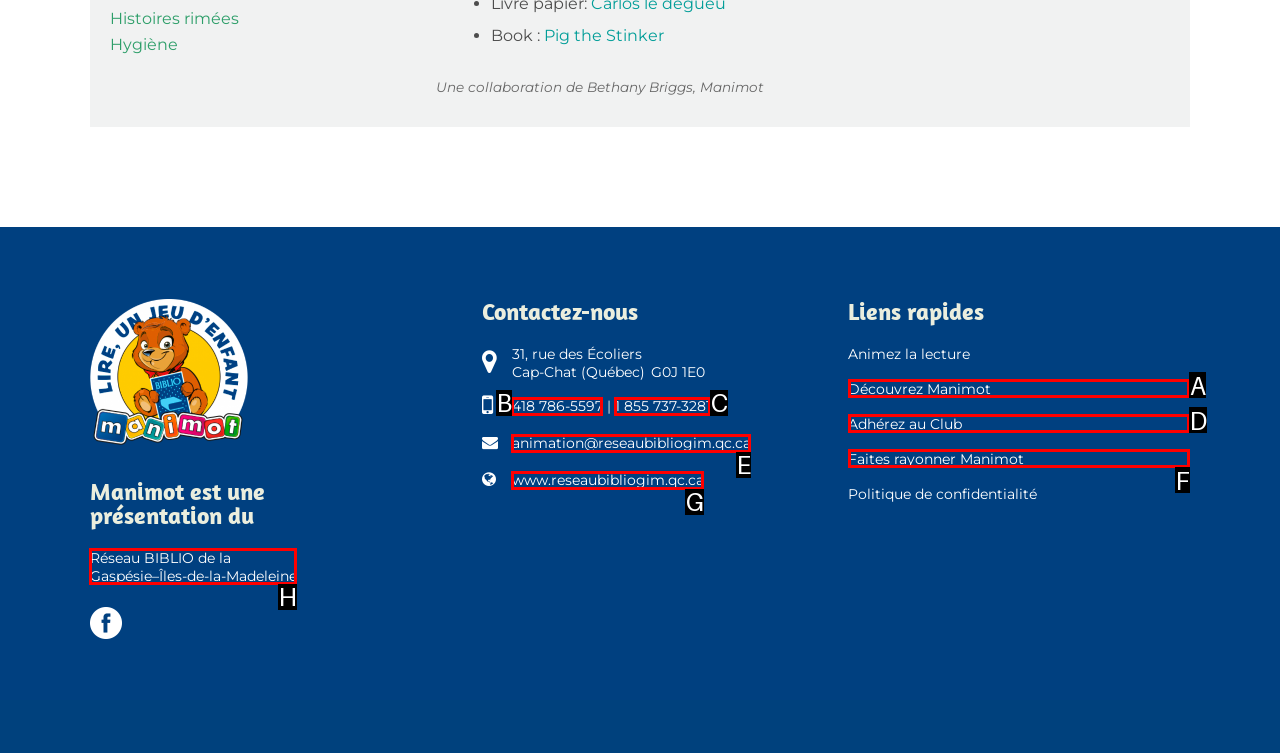Indicate which UI element needs to be clicked to fulfill the task: Contact 'Réseau BIBLIO de la Gaspésie–Îles-de-la-Madeleine'
Answer with the letter of the chosen option from the available choices directly.

H